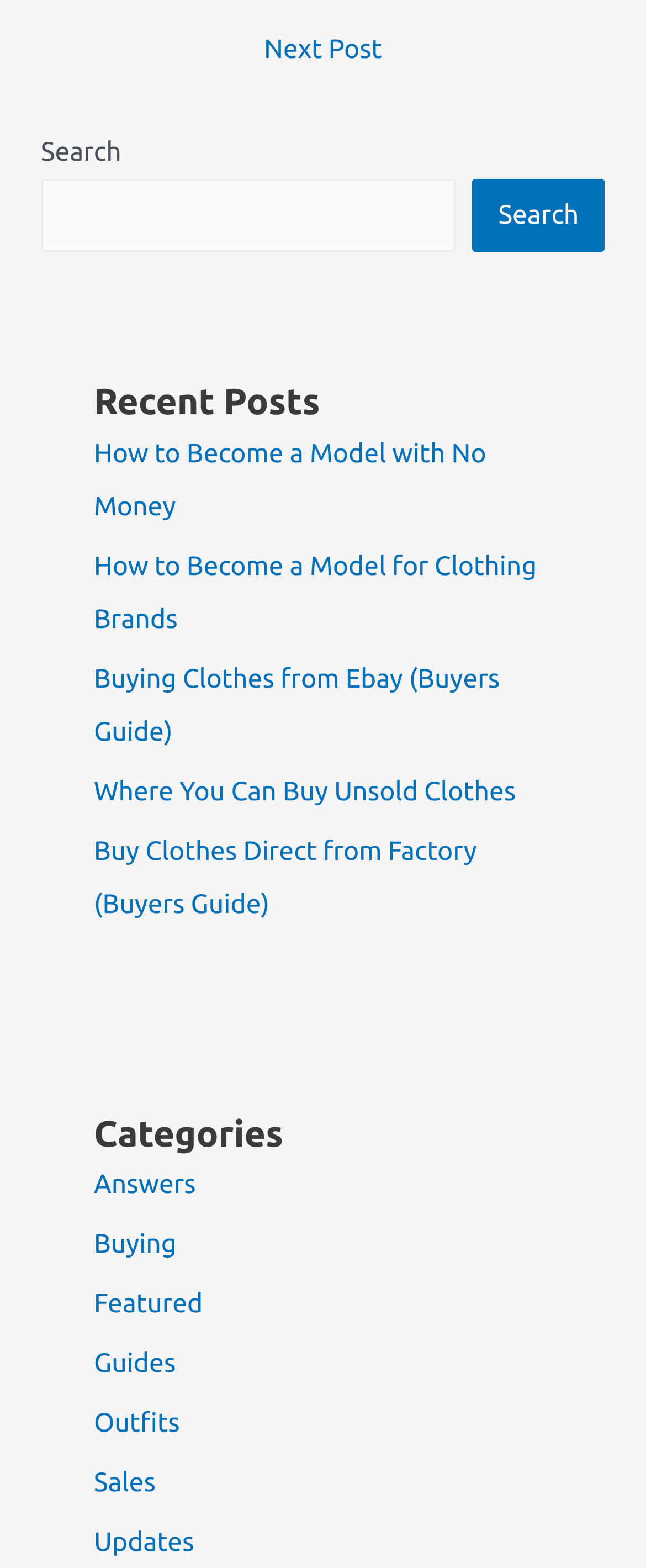Can you look at the image and give a comprehensive answer to the question:
What type of content is featured on this webpage?

The webpage has a section labeled 'Recent Posts' which lists several links with titles such as 'How to Become a Model with No Money' and 'Buying Clothes from Ebay (Buyers Guide)'. This suggests that the webpage features blog posts or articles on various topics.